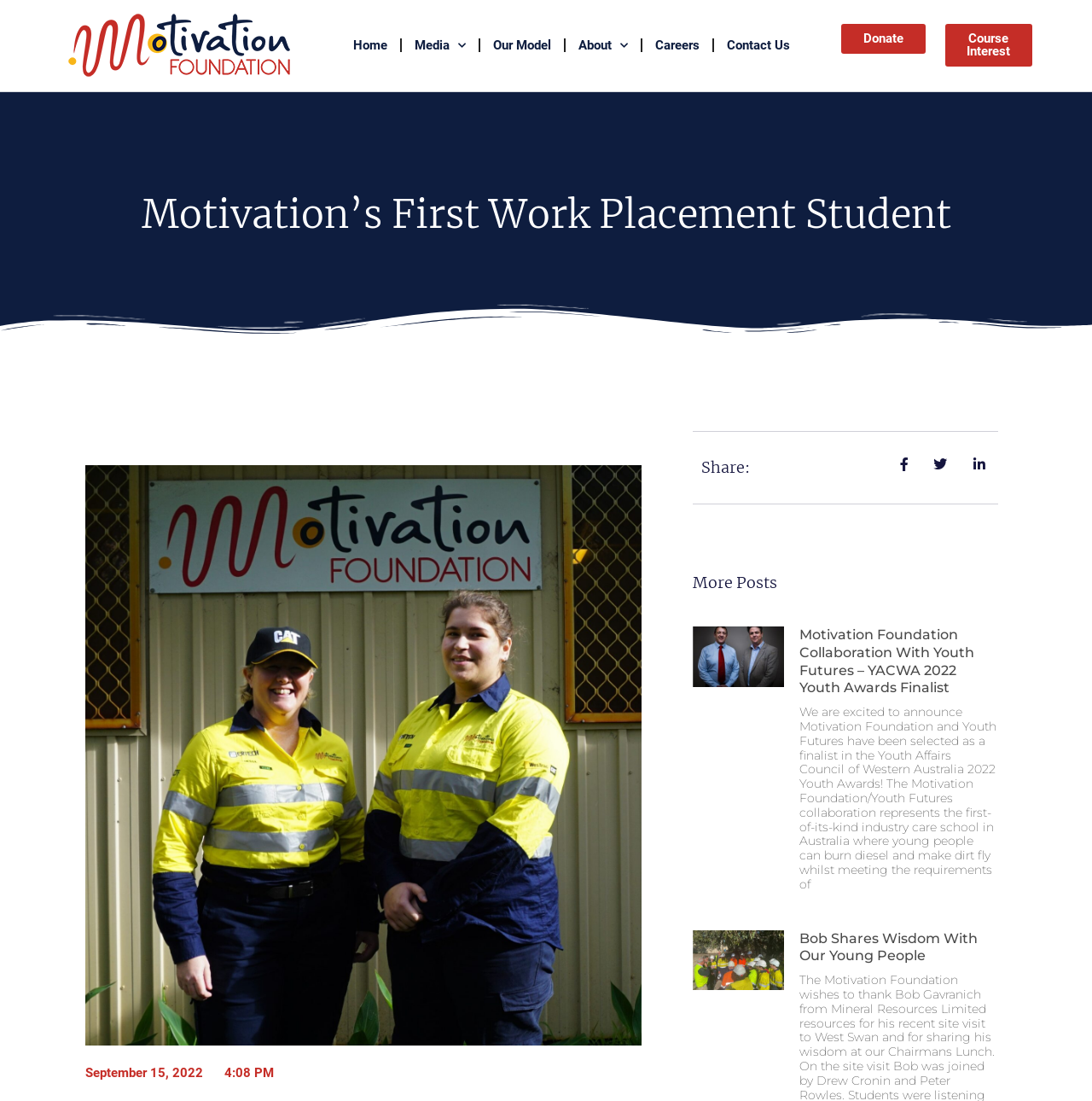How many links are in the top navigation menu?
Examine the image closely and answer the question with as much detail as possible.

I counted the links in the top navigation menu, which are 'Home', 'Media', 'Our Model', 'About', 'Careers', 'Contact Us', and 'Donate'. There are 7 links in total.